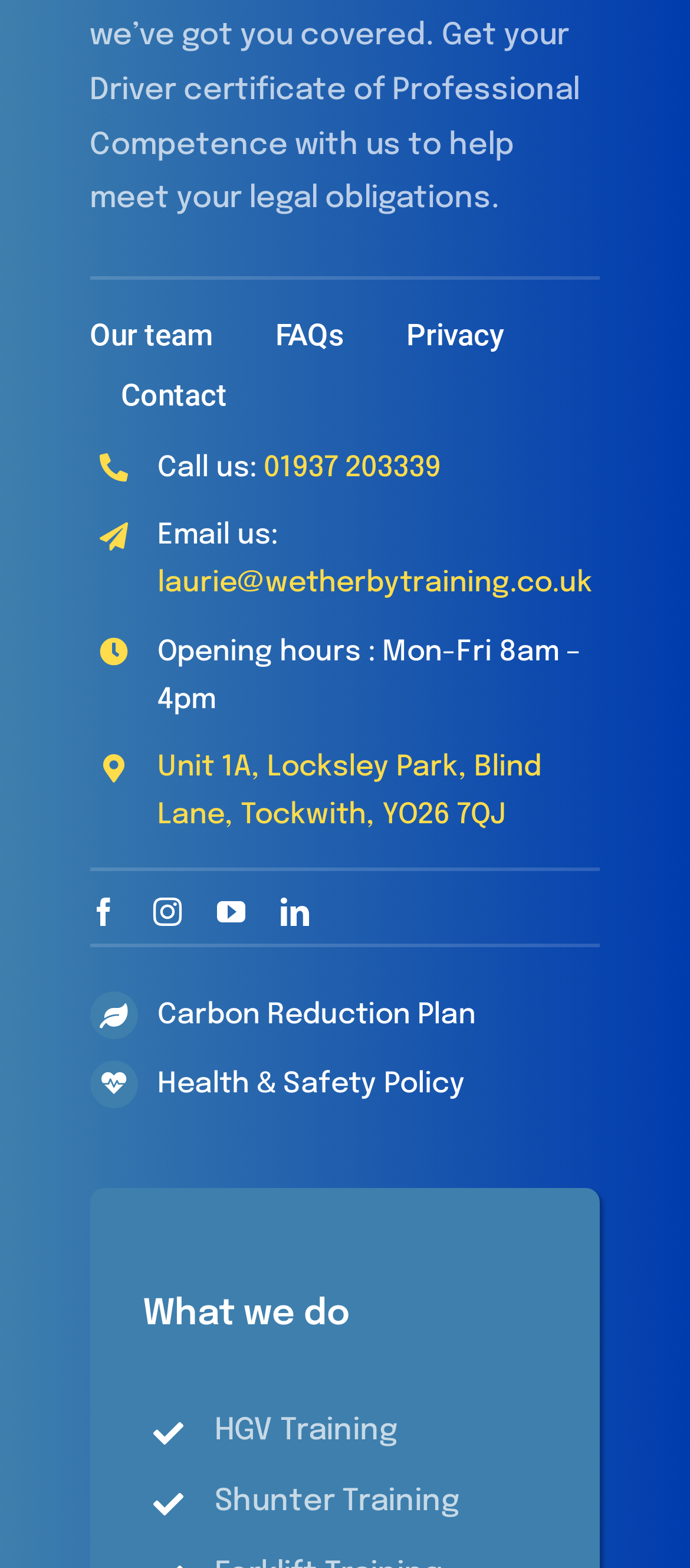Please answer the following question using a single word or phrase: 
What is the email address to contact?

laurie@wetherbytraining.co.uk